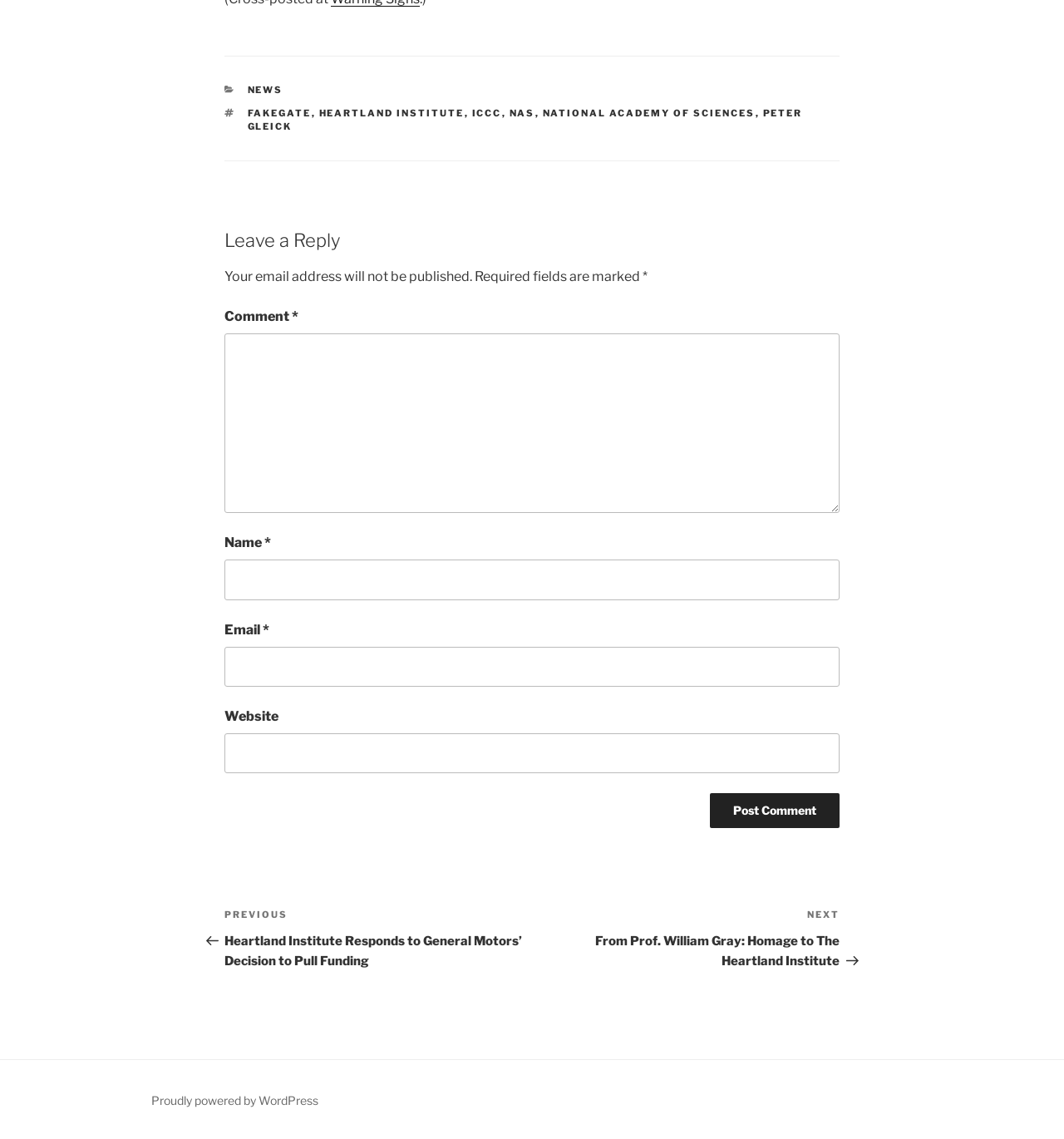Find the bounding box coordinates of the area that needs to be clicked in order to achieve the following instruction: "Click on the FAKEGATE link". The coordinates should be specified as four float numbers between 0 and 1, i.e., [left, top, right, bottom].

[0.232, 0.094, 0.293, 0.104]